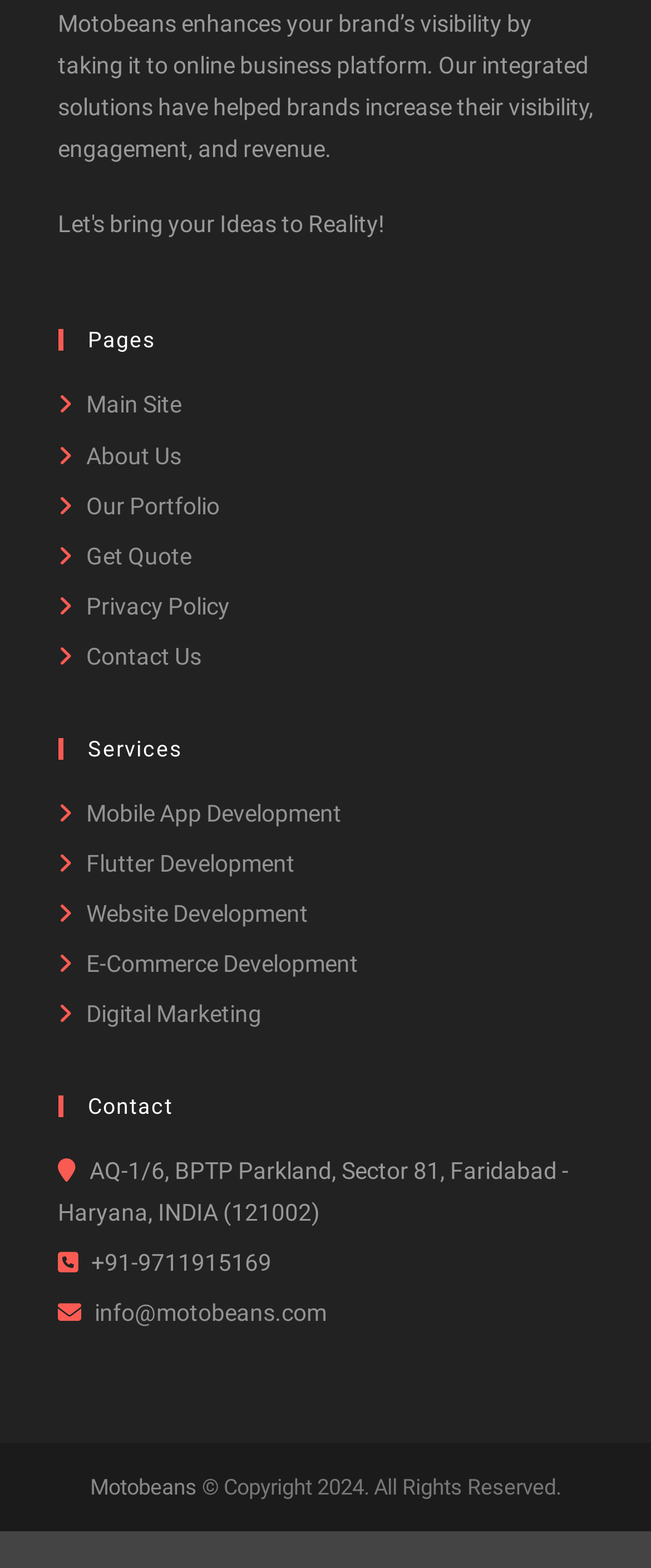Please determine the bounding box coordinates for the UI element described as: "Motobeans".

[0.138, 0.941, 0.303, 0.957]